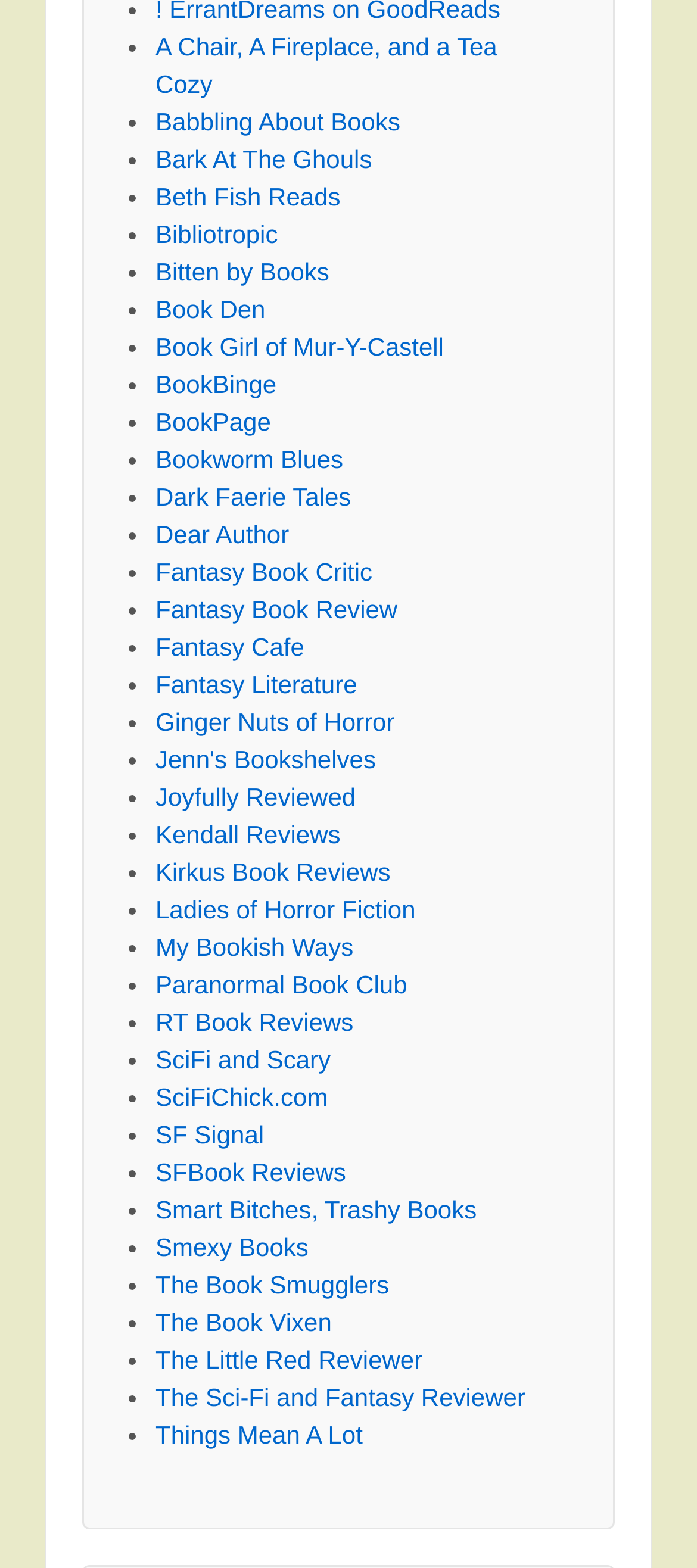Pinpoint the bounding box coordinates of the clickable element needed to complete the instruction: "Explore The Book Smugglers". The coordinates should be provided as four float numbers between 0 and 1: [left, top, right, bottom].

[0.223, 0.81, 0.558, 0.828]